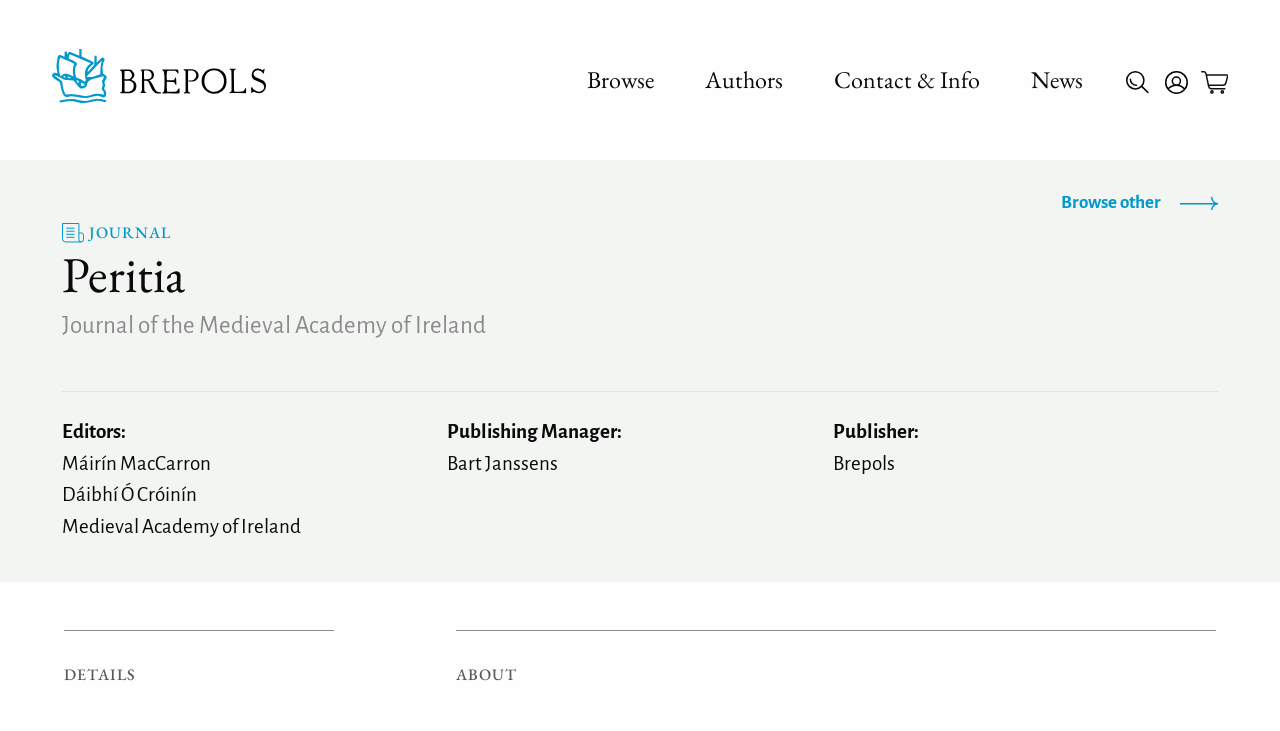Provide a short, one-word or phrase answer to the question below:
What is the name of the journal?

Peritia